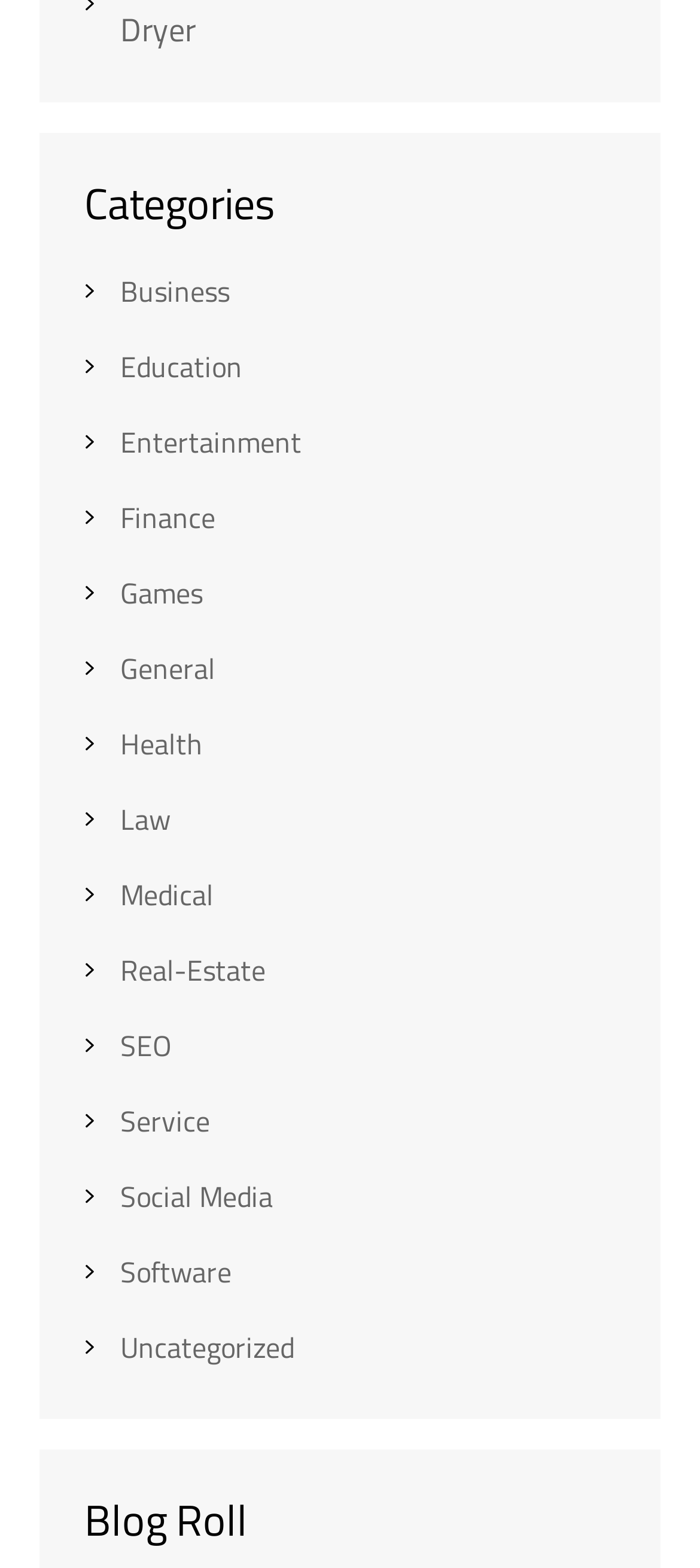Identify the bounding box coordinates of the area that should be clicked in order to complete the given instruction: "Click the BUIR logo". The bounding box coordinates should be four float numbers between 0 and 1, i.e., [left, top, right, bottom].

None